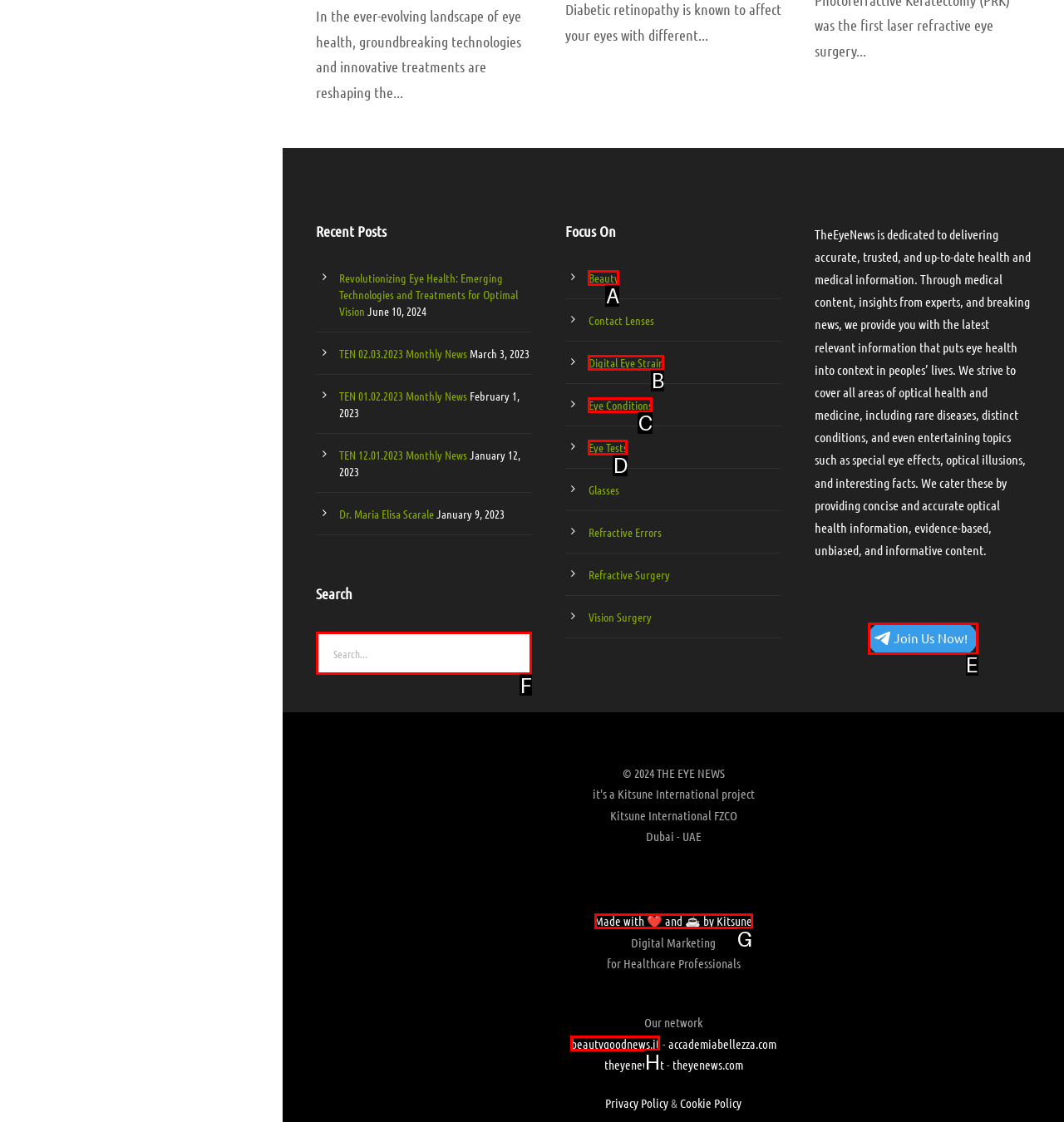Tell me which one HTML element I should click to complete the following task: Join the community Answer with the option's letter from the given choices directly.

E